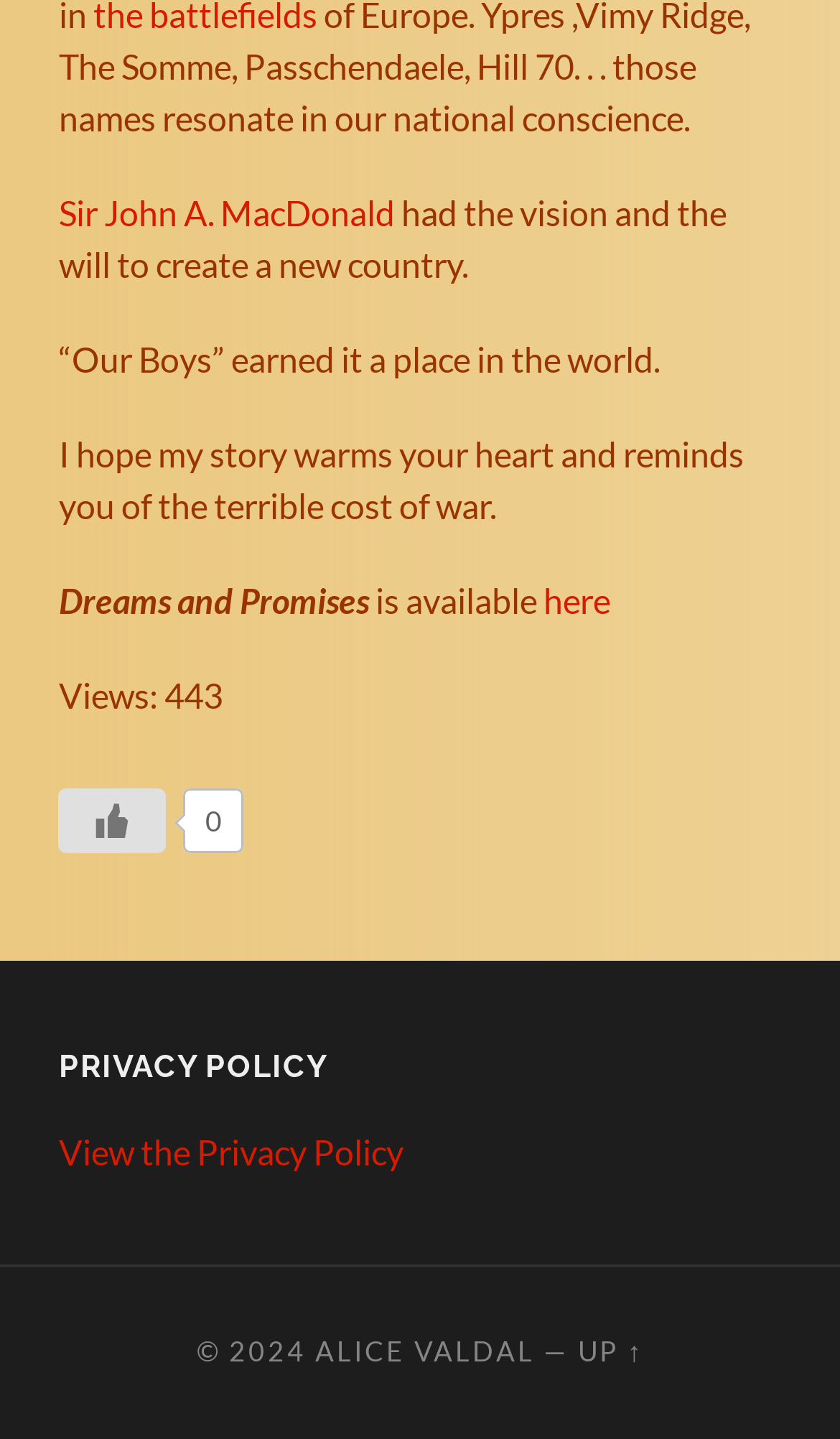How many views does the story have?
Please answer the question as detailed as possible based on the image.

The question is asking about the number of views of the story. The number of views is mentioned on the webpage as 'Views: 443'. Therefore, the answer is 443.